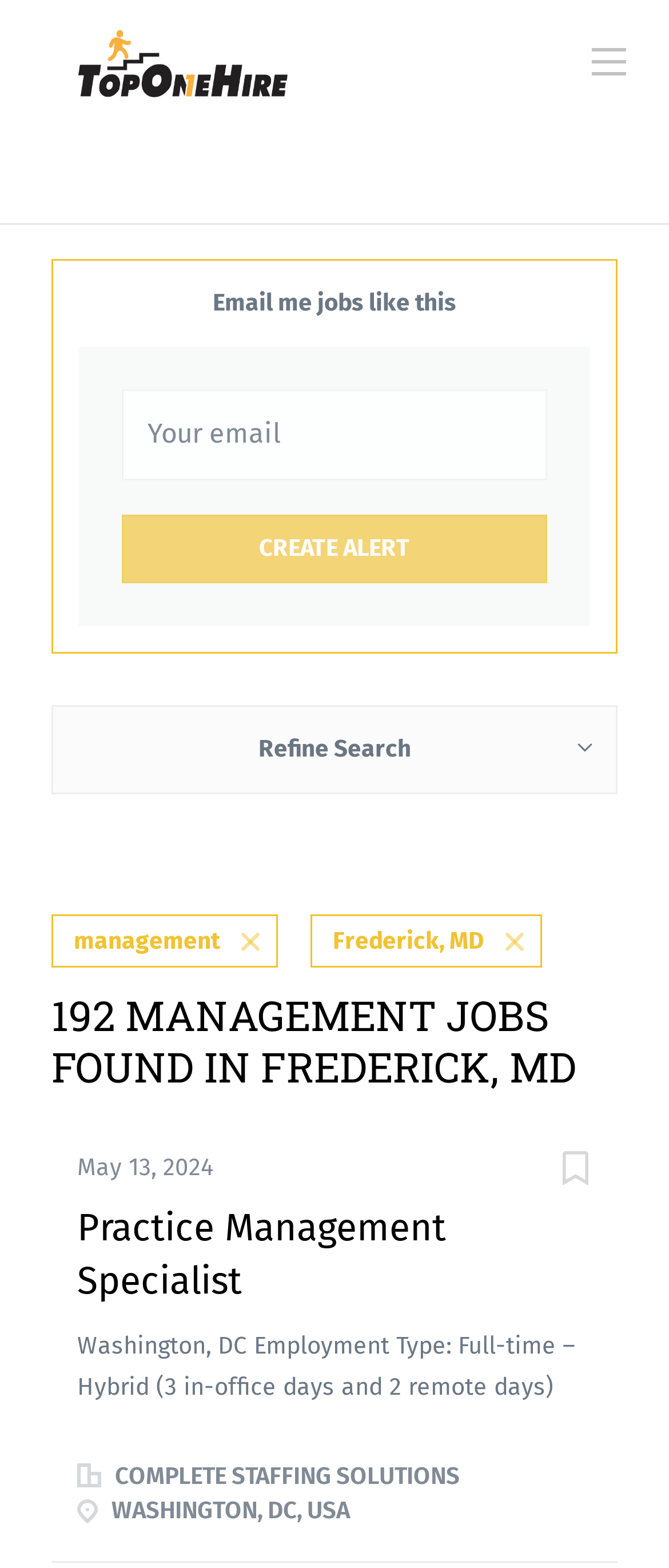Please answer the following question using a single word or phrase: 
What is the purpose of the 'Create alert' button?

To create job alerts